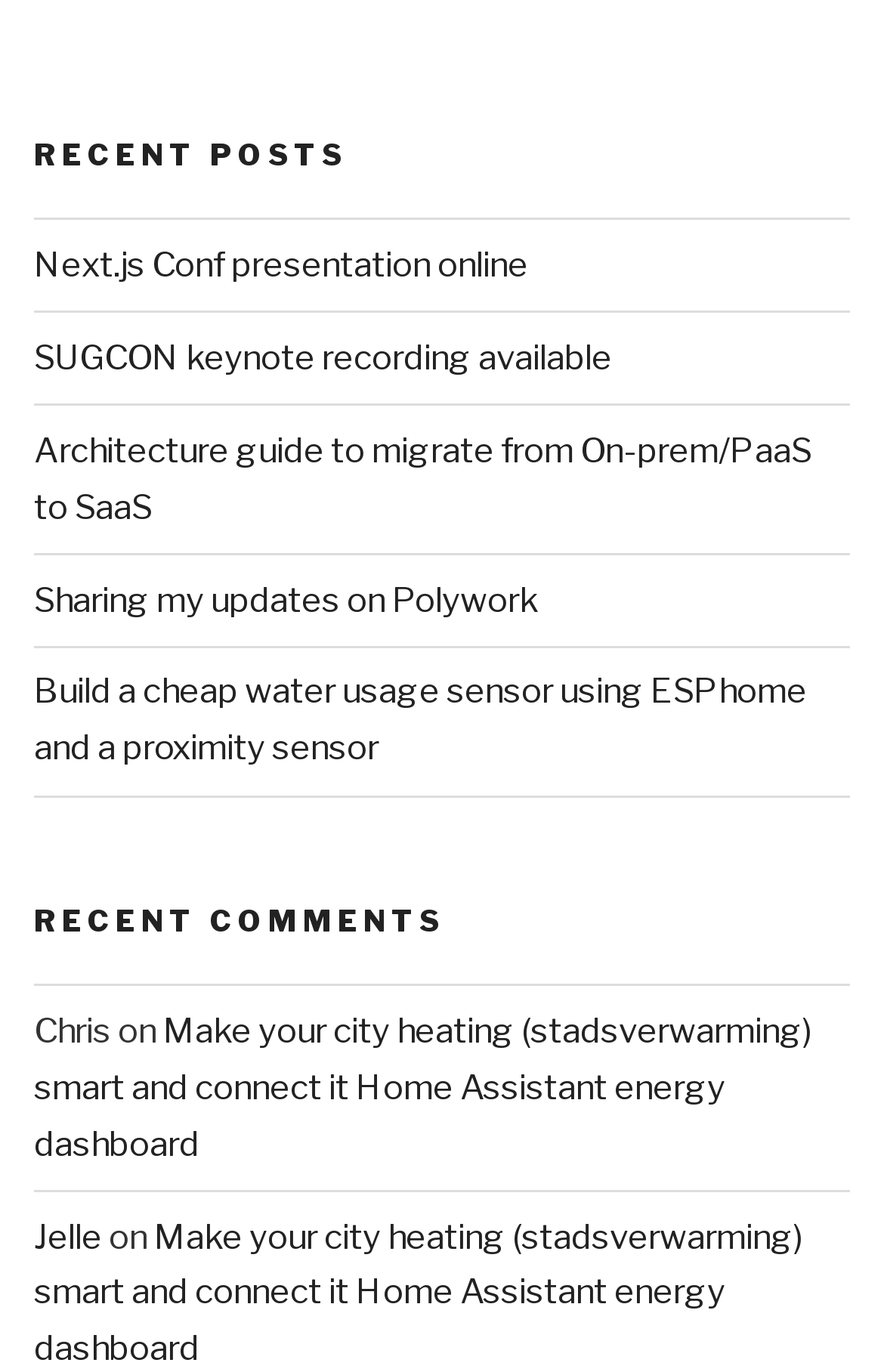What is the topic of the post by Jelle?
Answer the question using a single word or phrase, according to the image.

Make your city heating smart